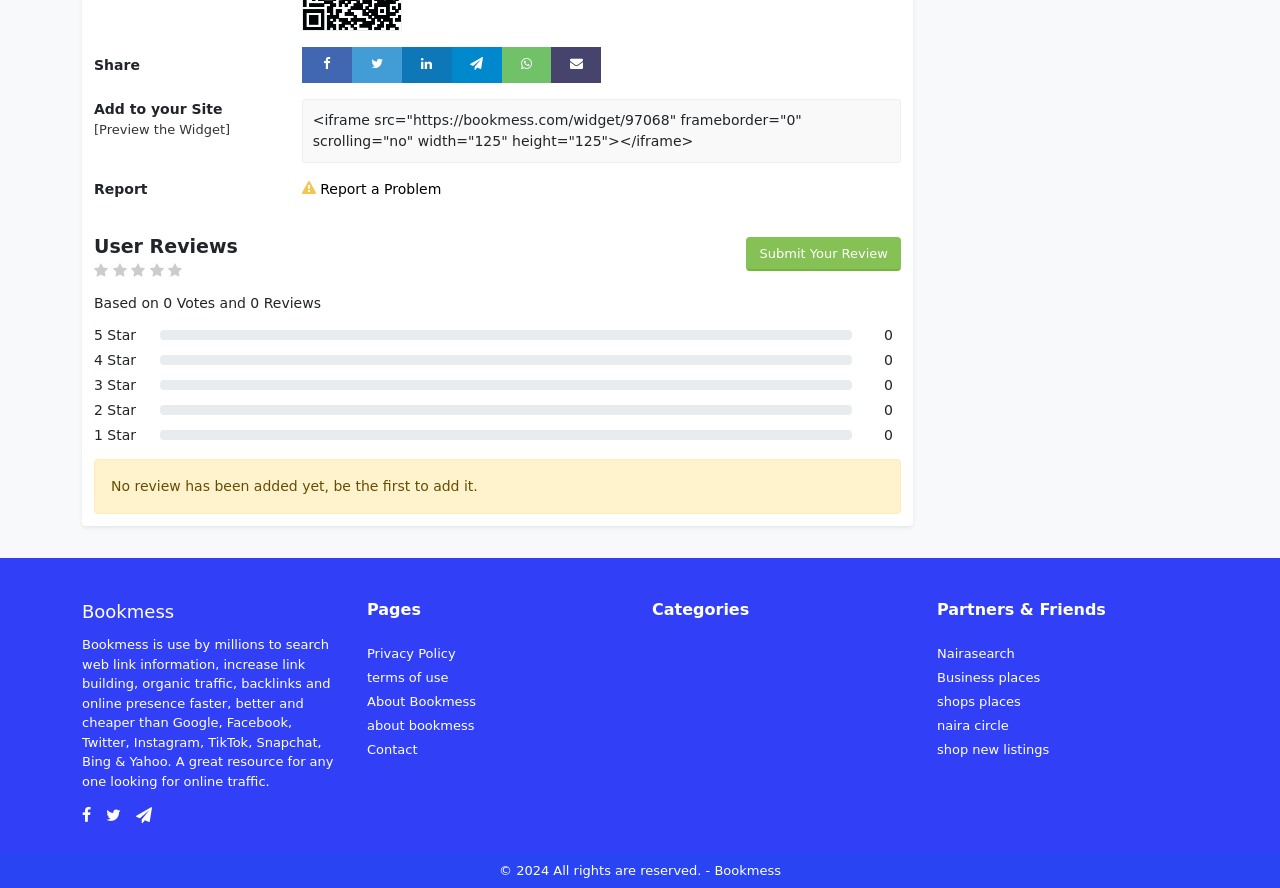Could you indicate the bounding box coordinates of the region to click in order to complete this instruction: "Submit your review".

[0.583, 0.267, 0.704, 0.306]